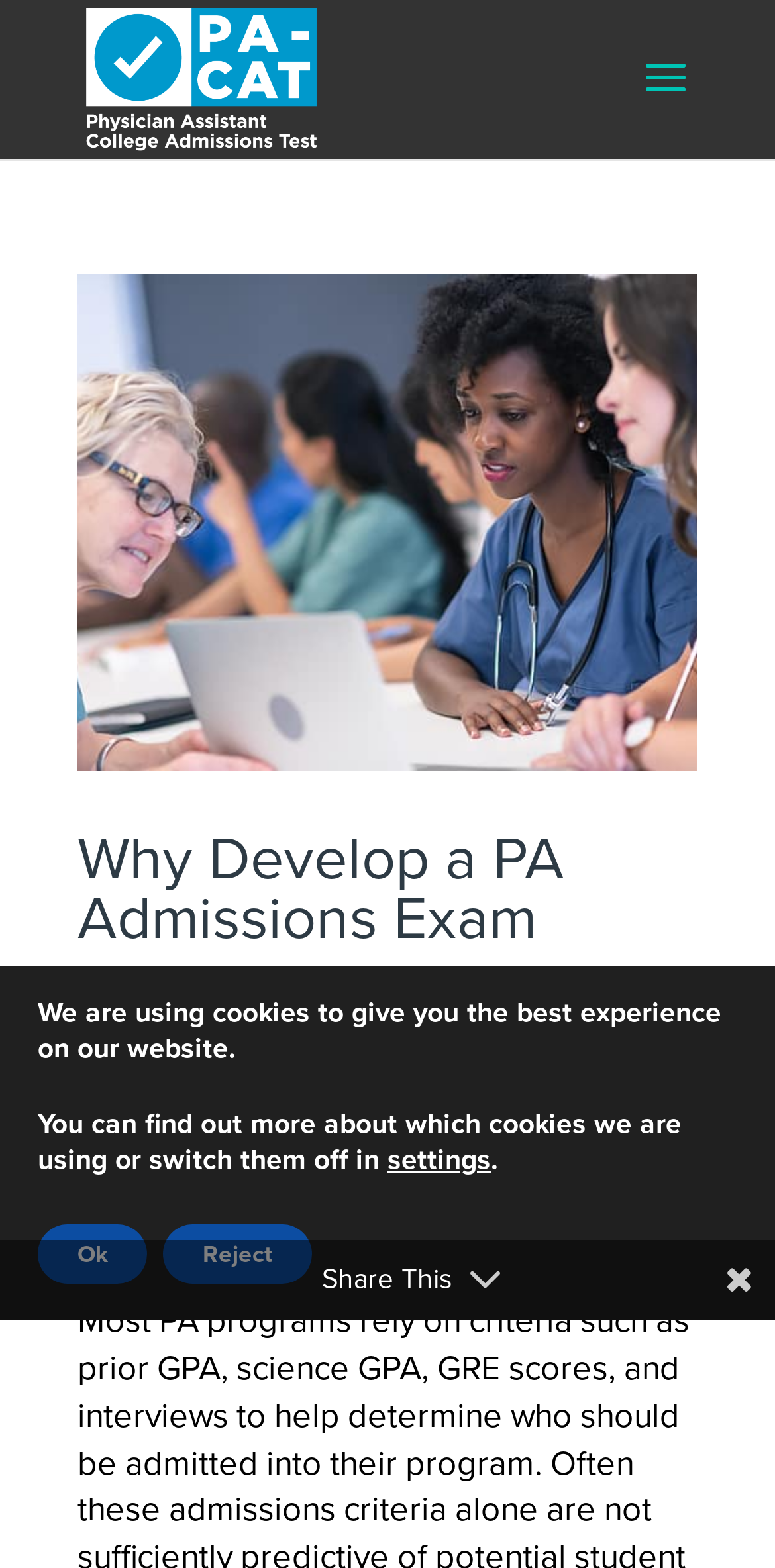When was the article published?
Refer to the image and provide a thorough answer to the question.

The publication date of the article can be found in the StaticText element with the text 'DEC 2, 2019' below the heading 'Why Develop a PA Admissions Exam', which indicates when the article was published.